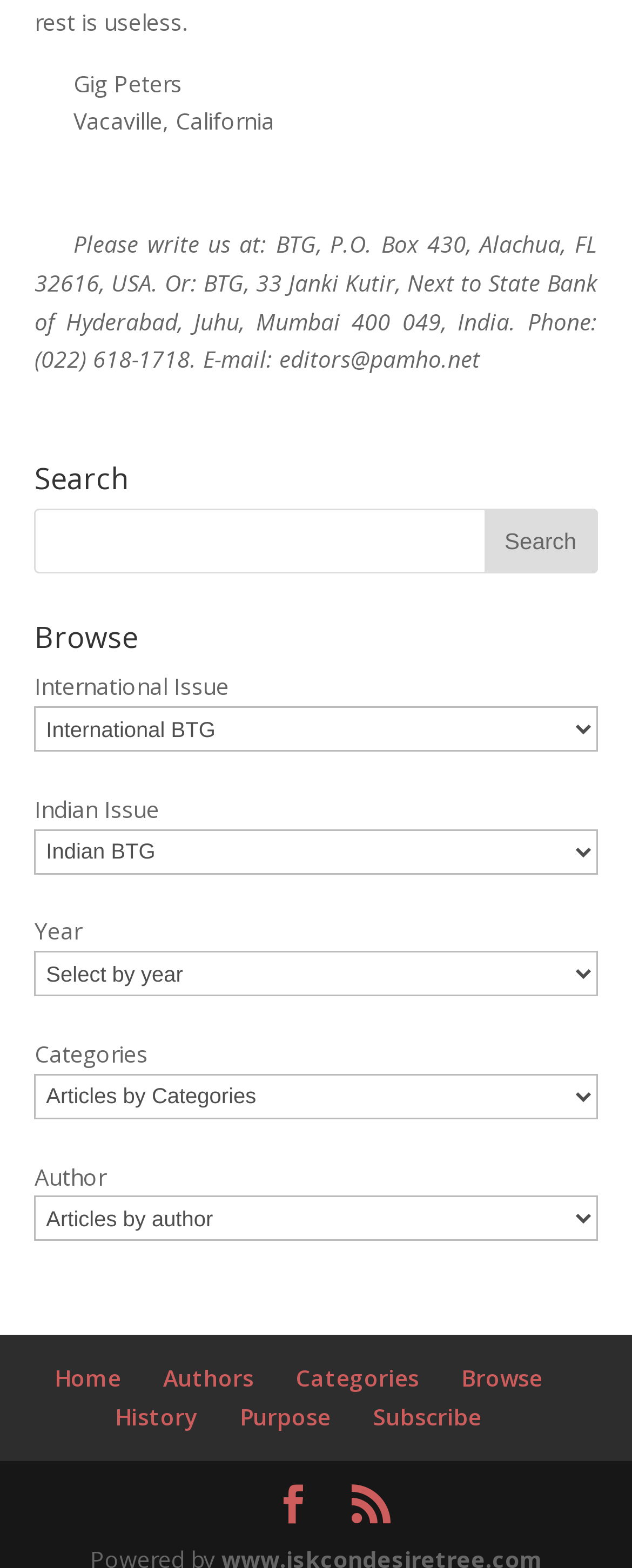Locate the bounding box coordinates of the element that needs to be clicked to carry out the instruction: "Select a year". The coordinates should be given as four float numbers ranging from 0 to 1, i.e., [left, top, right, bottom].

[0.055, 0.607, 0.945, 0.636]